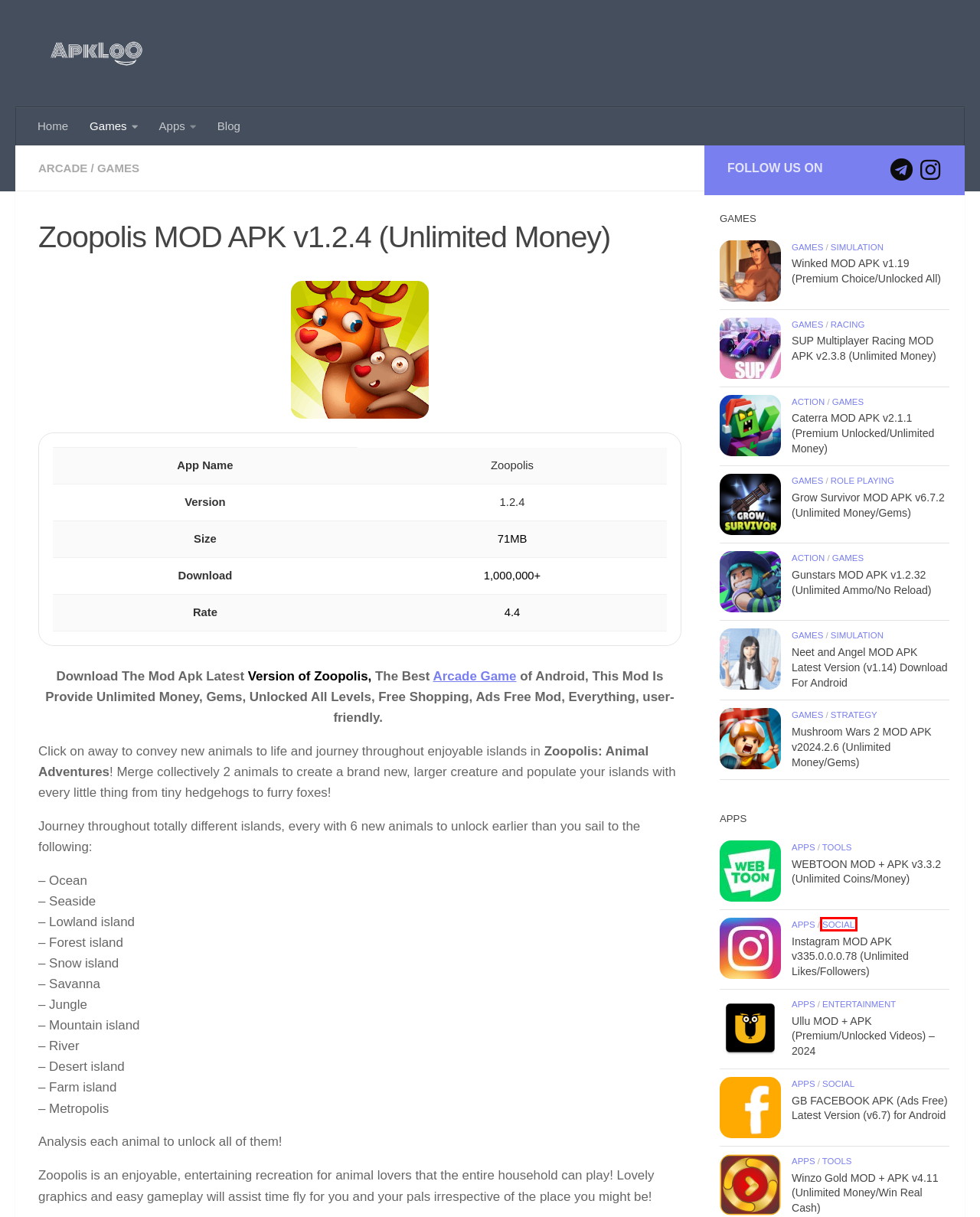Review the screenshot of a webpage that includes a red bounding box. Choose the webpage description that best matches the new webpage displayed after clicking the element within the bounding box. Here are the candidates:
A. Action Archives - ApklOo
B. Social Archives - ApklOo
C. Apps Archives - ApklOo
D. Download Caterra MOD APK v2.1.1 (Premium Unlocked/Unlimited Money) For Android
E. Download Instagram MOD APK v335.0.0.0.78 (Unlimited Likes/Followers) For Android
F. Download GB FACEBOOK APK (EN) for Android v6.7 (Ads Free) For Android
G. Download Mushroom Wars 2 MOD APK v2024.2.6 (Unlimited Money/Gems) For Android
H. Download Grow Survivor MOD APK v6.7.2 (Unlimited Money/Gems) For Android

B